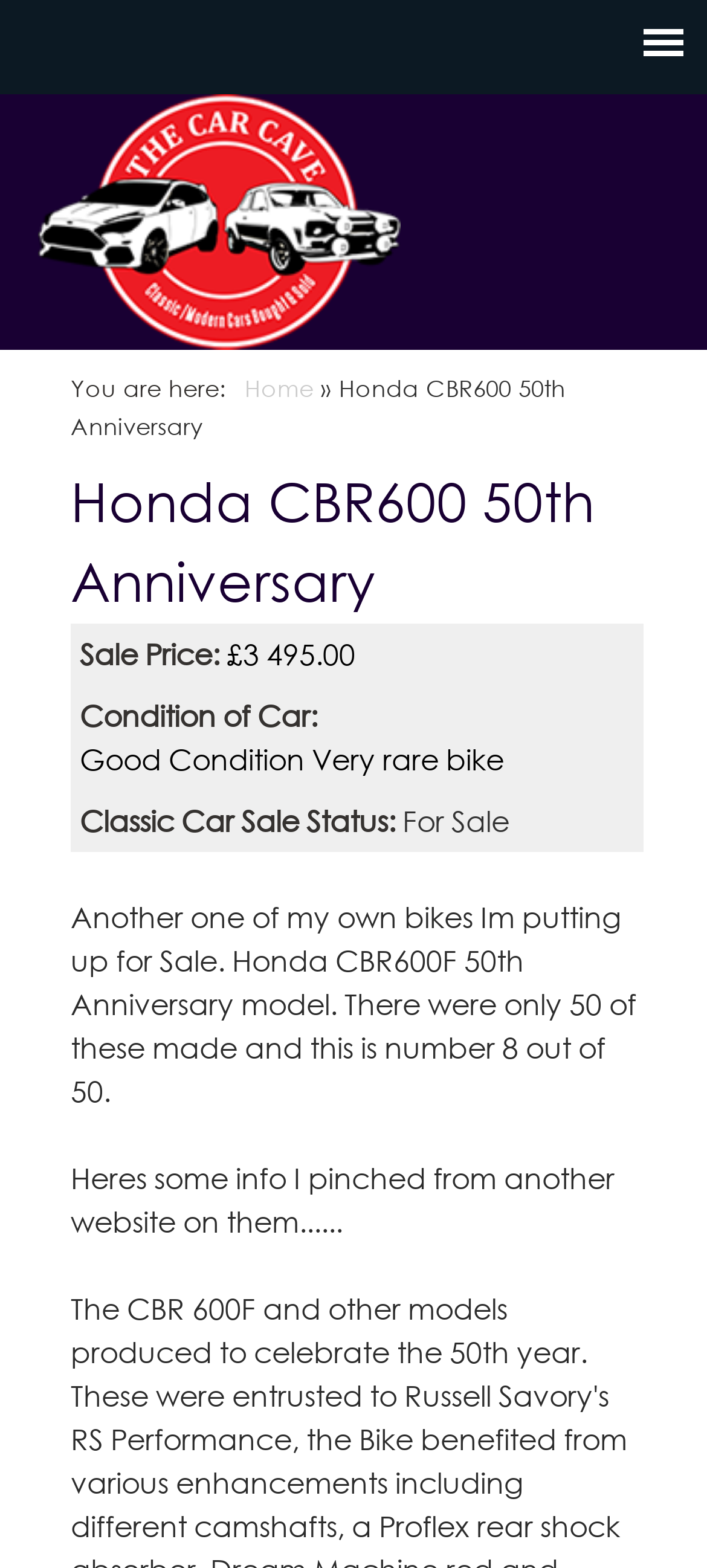What is the condition of the car?
Using the visual information, reply with a single word or short phrase.

Good Condition